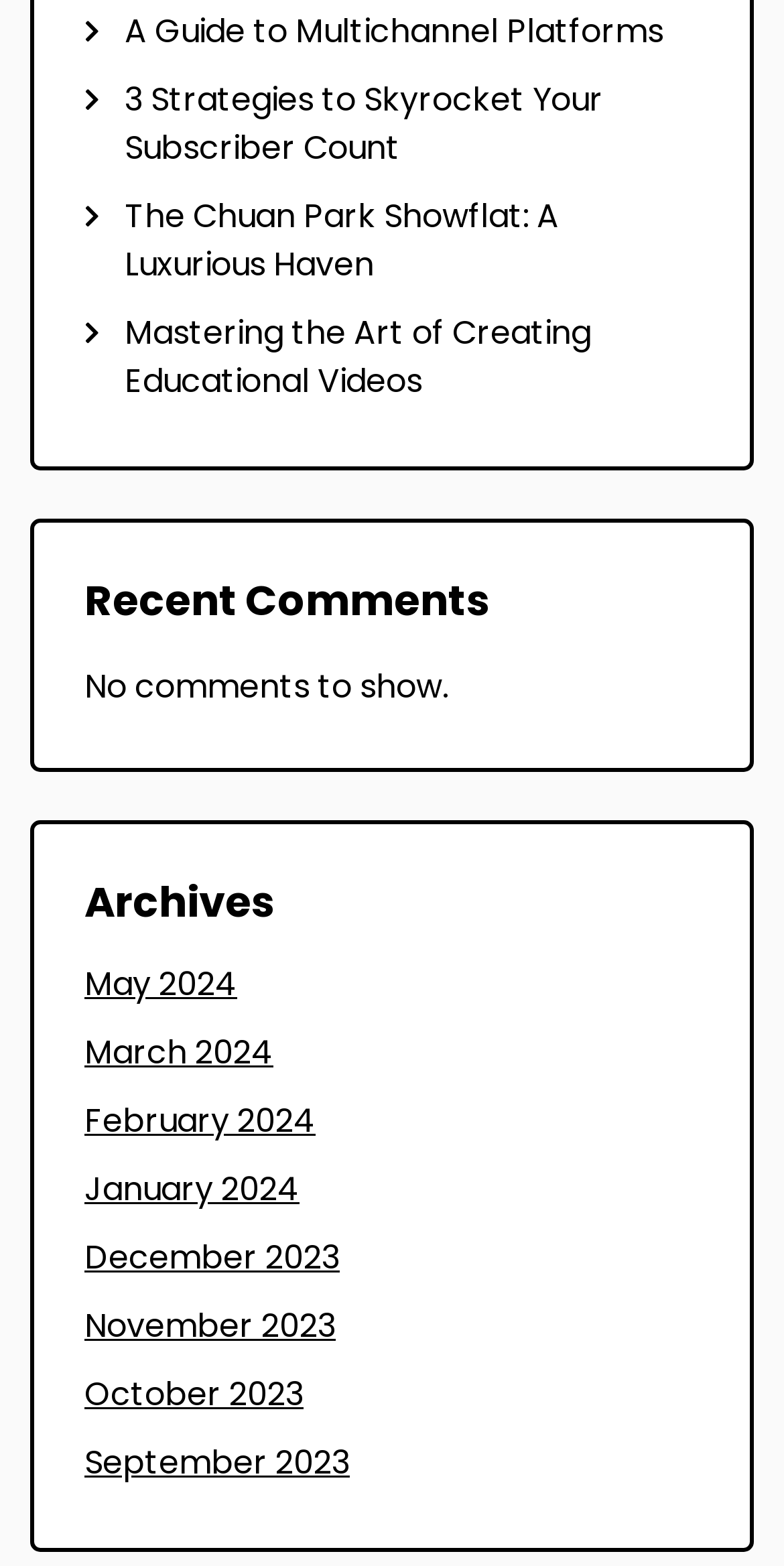How many recent comments are shown?
Please provide a single word or phrase as your answer based on the screenshot.

None